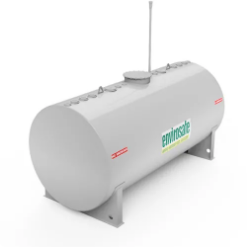Generate an in-depth description of the image you see.

The image showcases a sleek and modern above-ground fuel storage tank designed by Envirosafe. This cylindrical tank features a smooth, glossy surface and is equipment-ready with standard openings for various fittings. Prominently displayed is the Envirosafe logo, highlighting its brand identity. The tank is supported on sturdy legs, ensuring stability and ease of access. It is likely suited for various fuel types and applications, making it a versatile solution for fuel storage needs. The clean design emphasizes both functionality and safety in storage operations, reflecting Envirosafe's commitment to quality and innovation in the fuel storage industry.